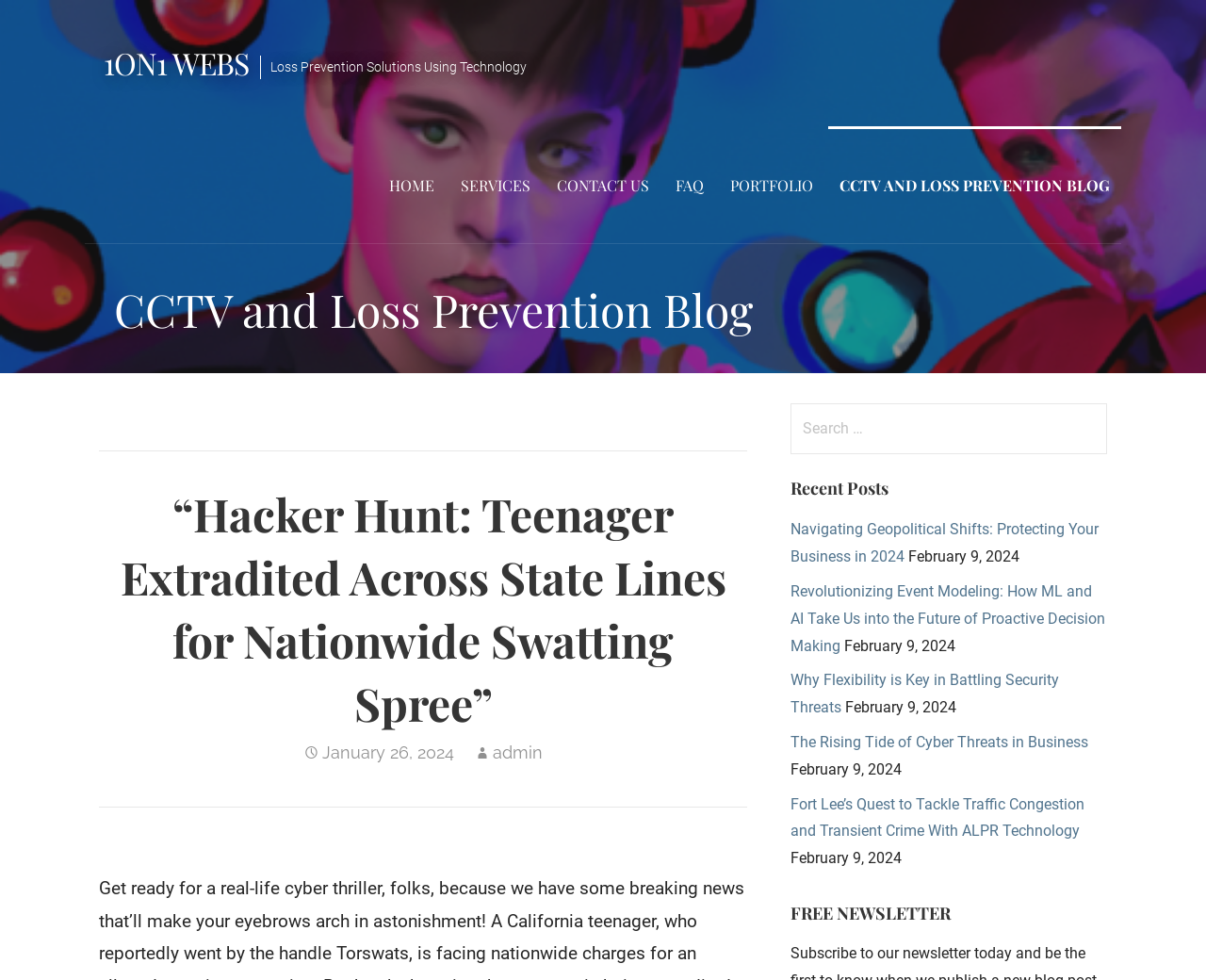Please identify the coordinates of the bounding box that should be clicked to fulfill this instruction: "Search for something".

[0.655, 0.411, 0.918, 0.464]